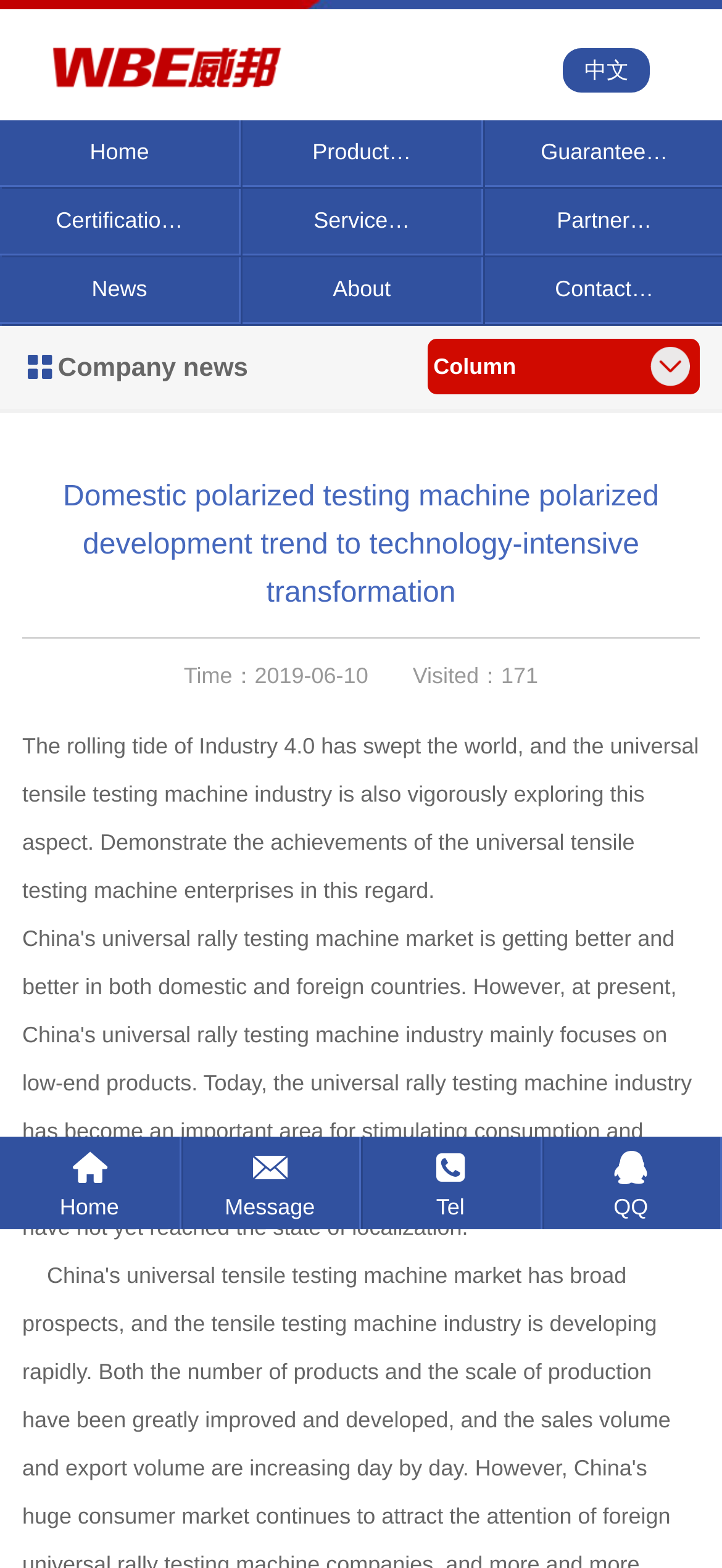Specify the bounding box coordinates for the region that must be clicked to perform the given instruction: "Contact the company via QQ".

[0.75, 0.725, 1.0, 0.784]